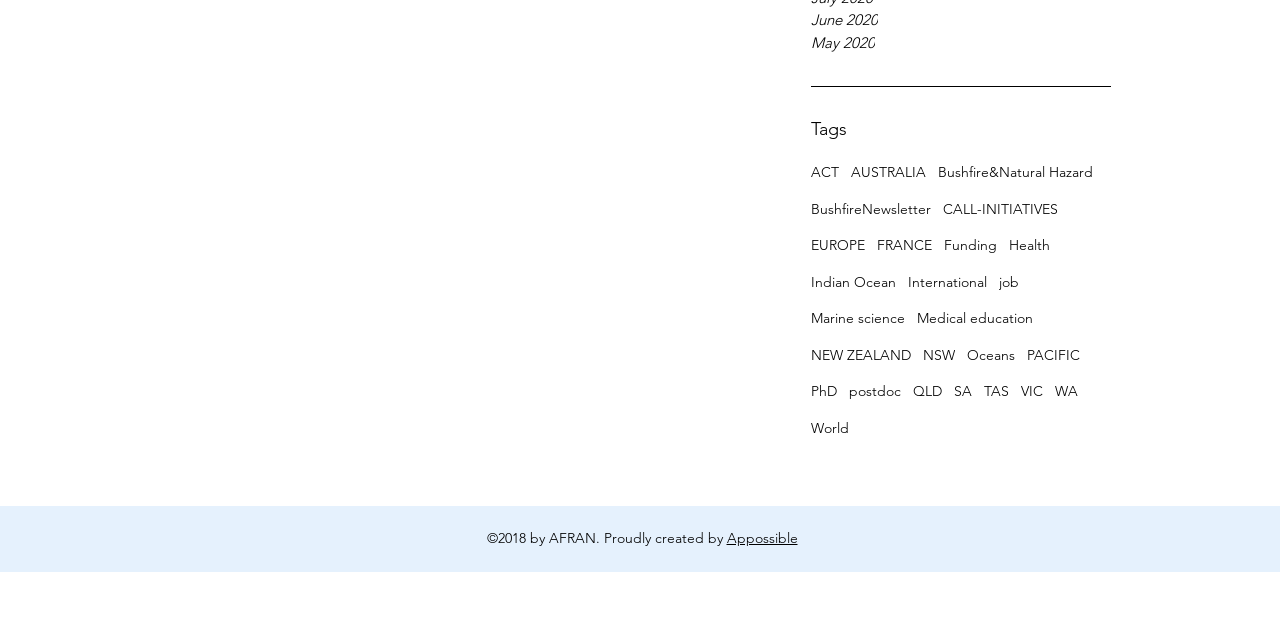How many social media links are listed? Using the information from the screenshot, answer with a single word or phrase.

2